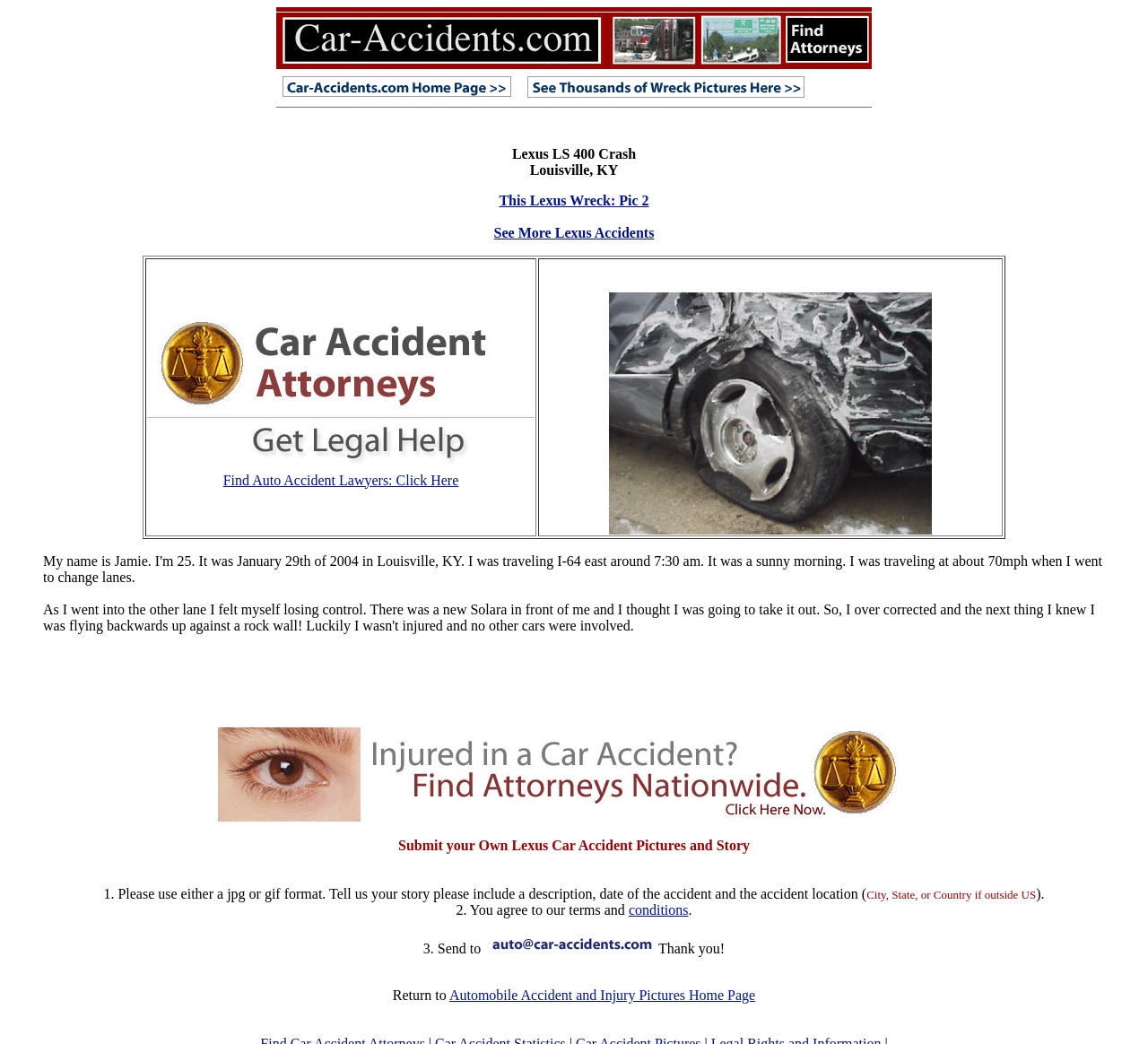Provide a brief response in the form of a single word or phrase:
How many links are there in the table?

2